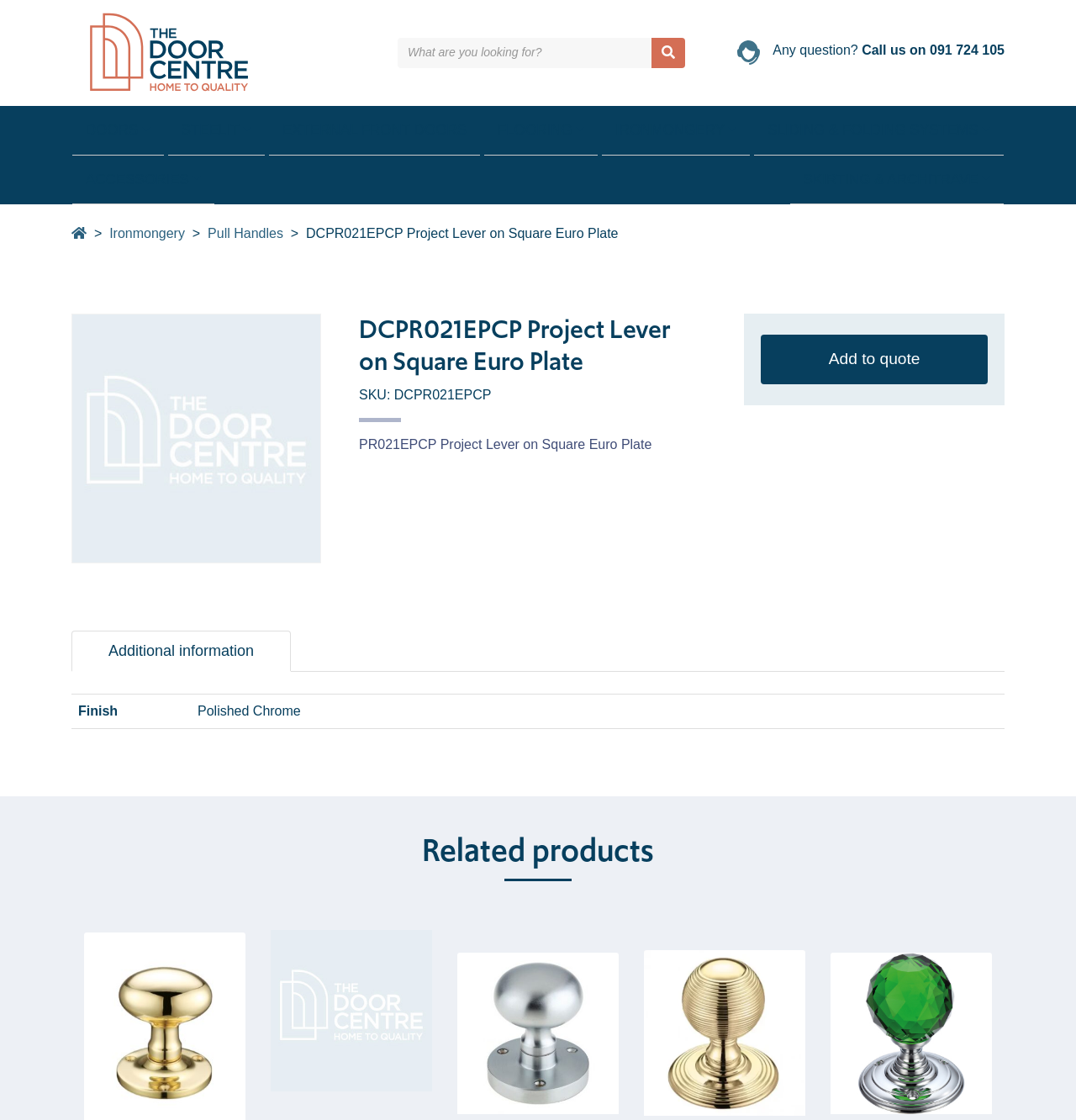Utilize the information from the image to answer the question in detail:
What is the call center phone number?

I found the call center phone number by looking at the StaticText element on the webpage, which contains the text 'Call us on 091 724 105'. This suggests that the call center phone number is 091 724 105.